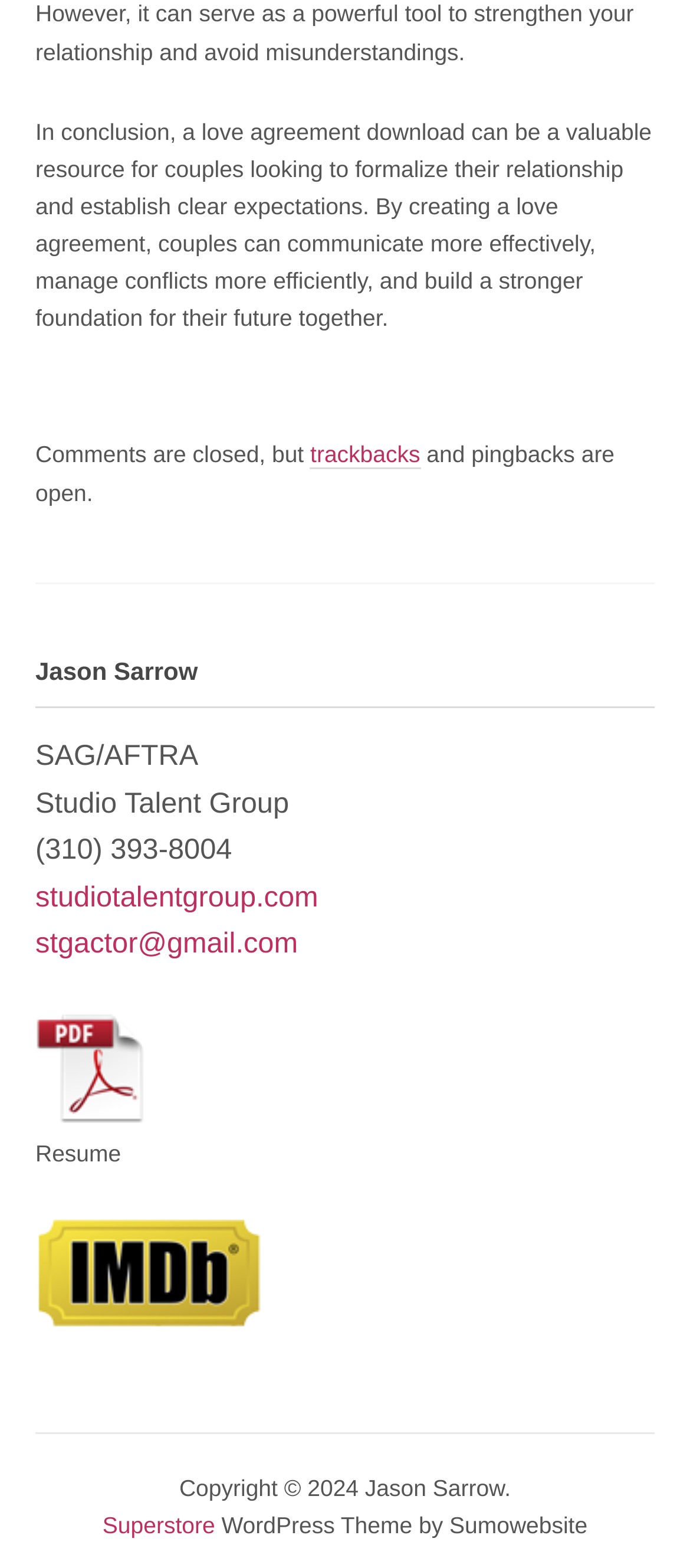What is the author's profession?
Answer the question with as much detail as you can, using the image as a reference.

The author's profession can be determined by looking at the text 'SAG/AFTRA' which is located below the author's name 'Jason Sarrow'. This suggests that the author is an actor or performer.